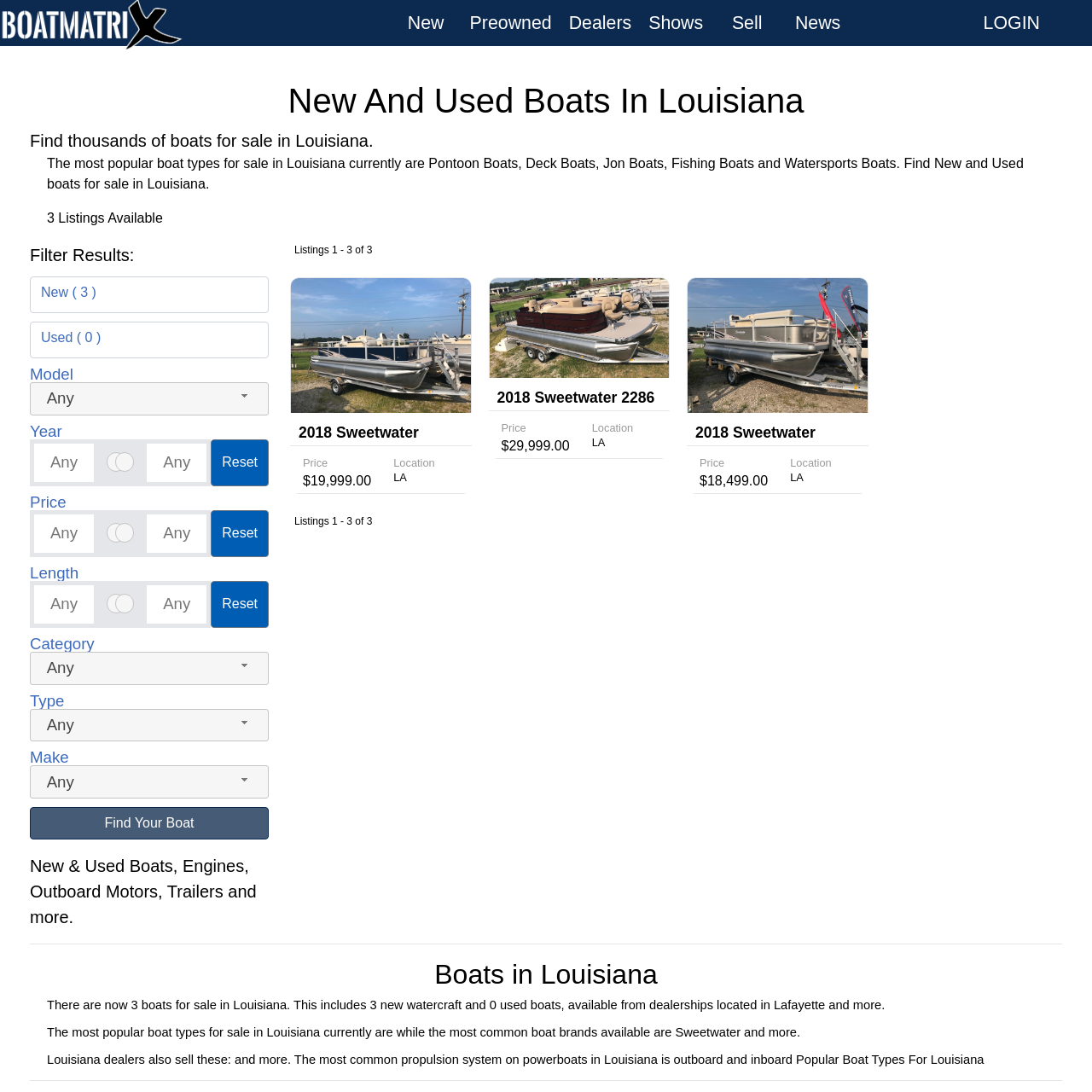Please locate the bounding box coordinates of the element's region that needs to be clicked to follow the instruction: "Click on the 'New' link". The bounding box coordinates should be provided as four float numbers between 0 and 1, i.e., [left, top, right, bottom].

[0.365, 0.014, 0.415, 0.028]